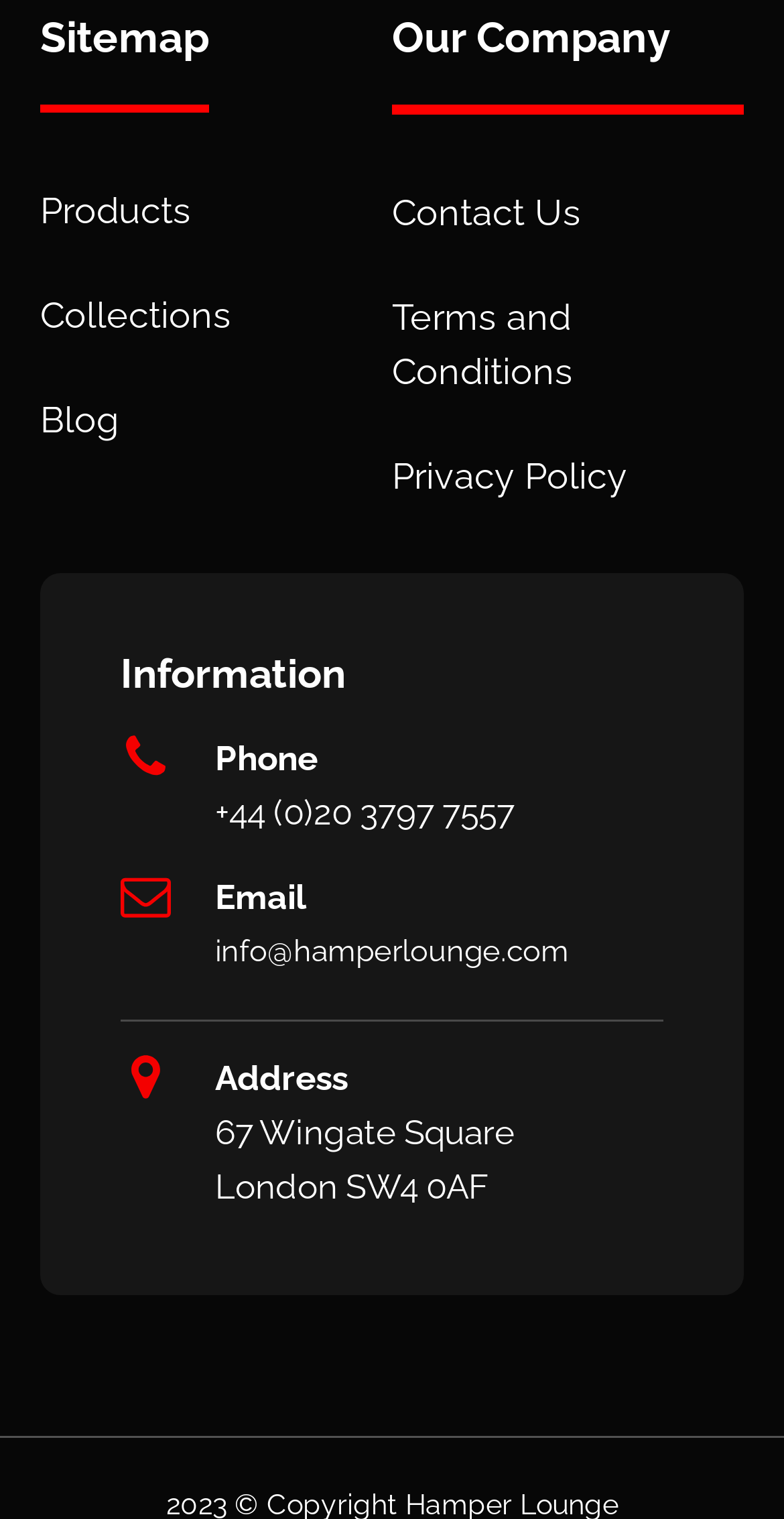Identify the bounding box coordinates of the section to be clicked to complete the task described by the following instruction: "view company address". The coordinates should be four float numbers between 0 and 1, formatted as [left, top, right, bottom].

[0.154, 0.673, 0.846, 0.826]